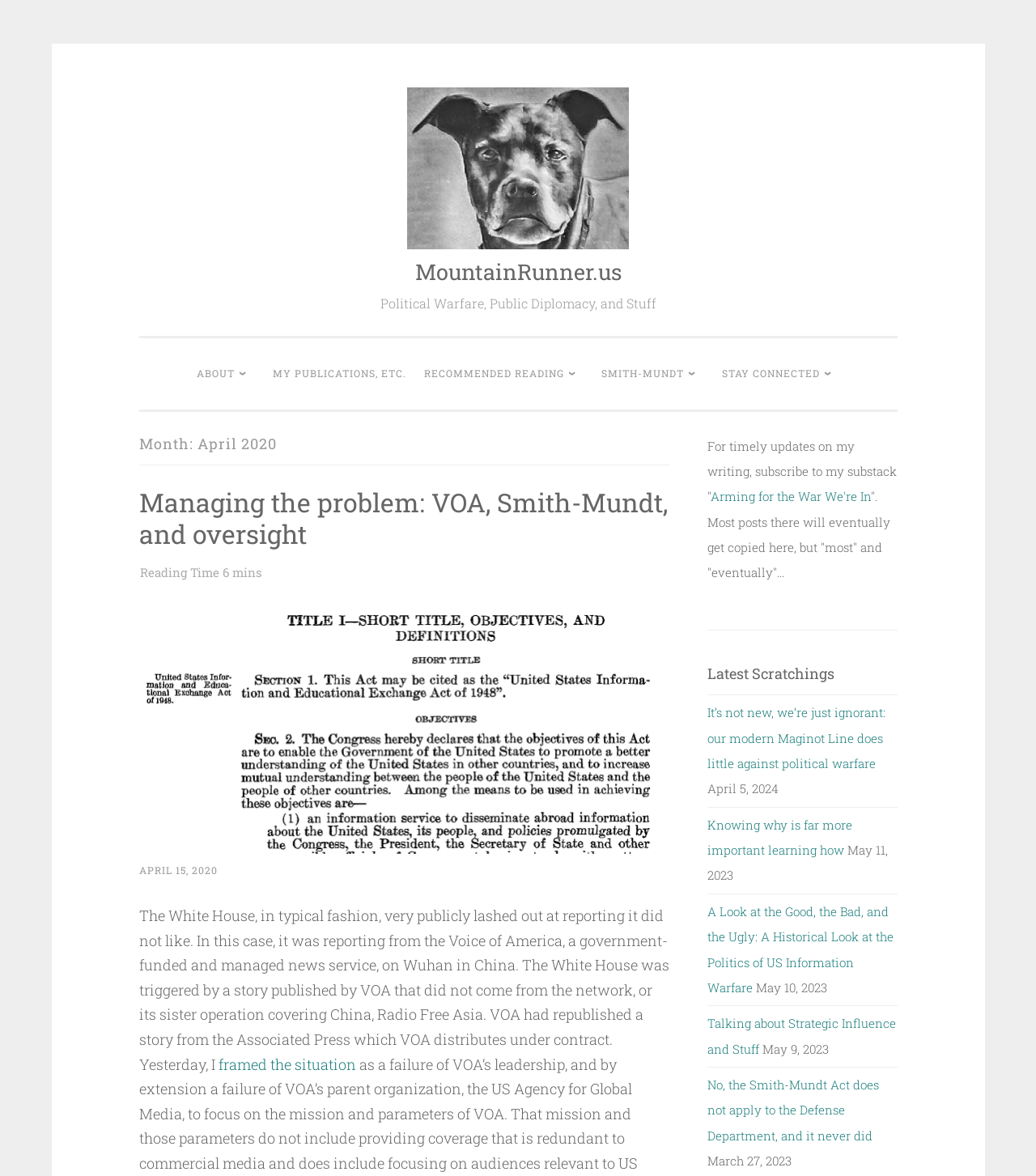Show the bounding box coordinates of the element that should be clicked to complete the task: "Read 'It’s not new, we’re just ignorant: our modern Maginot Line does little against political warfare'".

[0.683, 0.599, 0.855, 0.656]